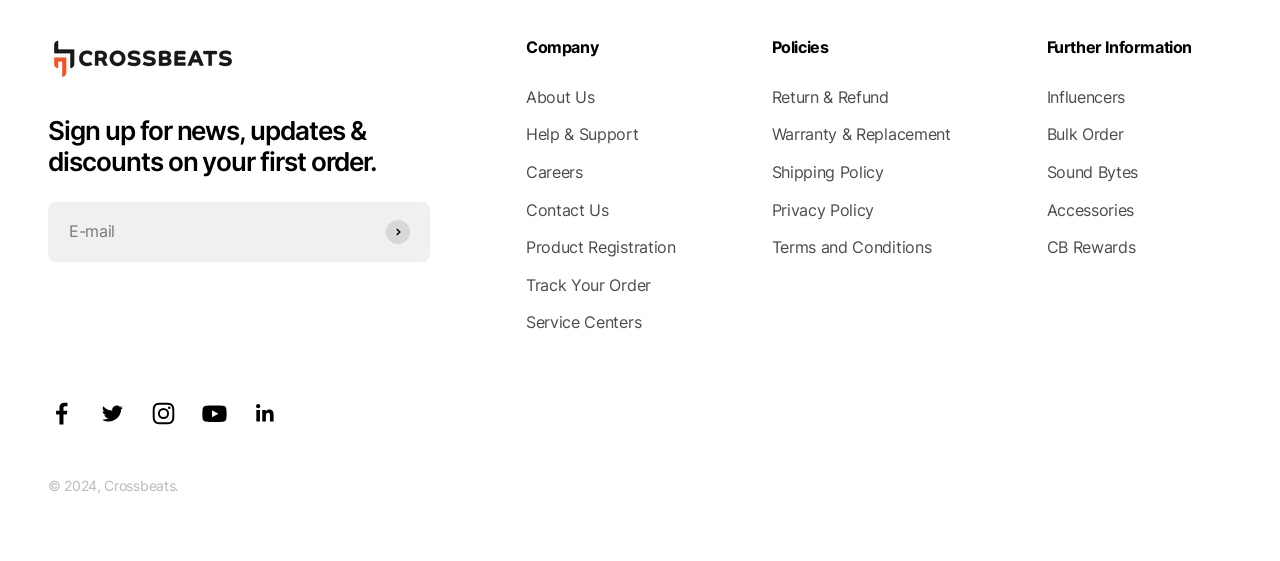Please specify the bounding box coordinates for the clickable region that will help you carry out the instruction: "Learn about the company".

[0.411, 0.151, 0.464, 0.197]